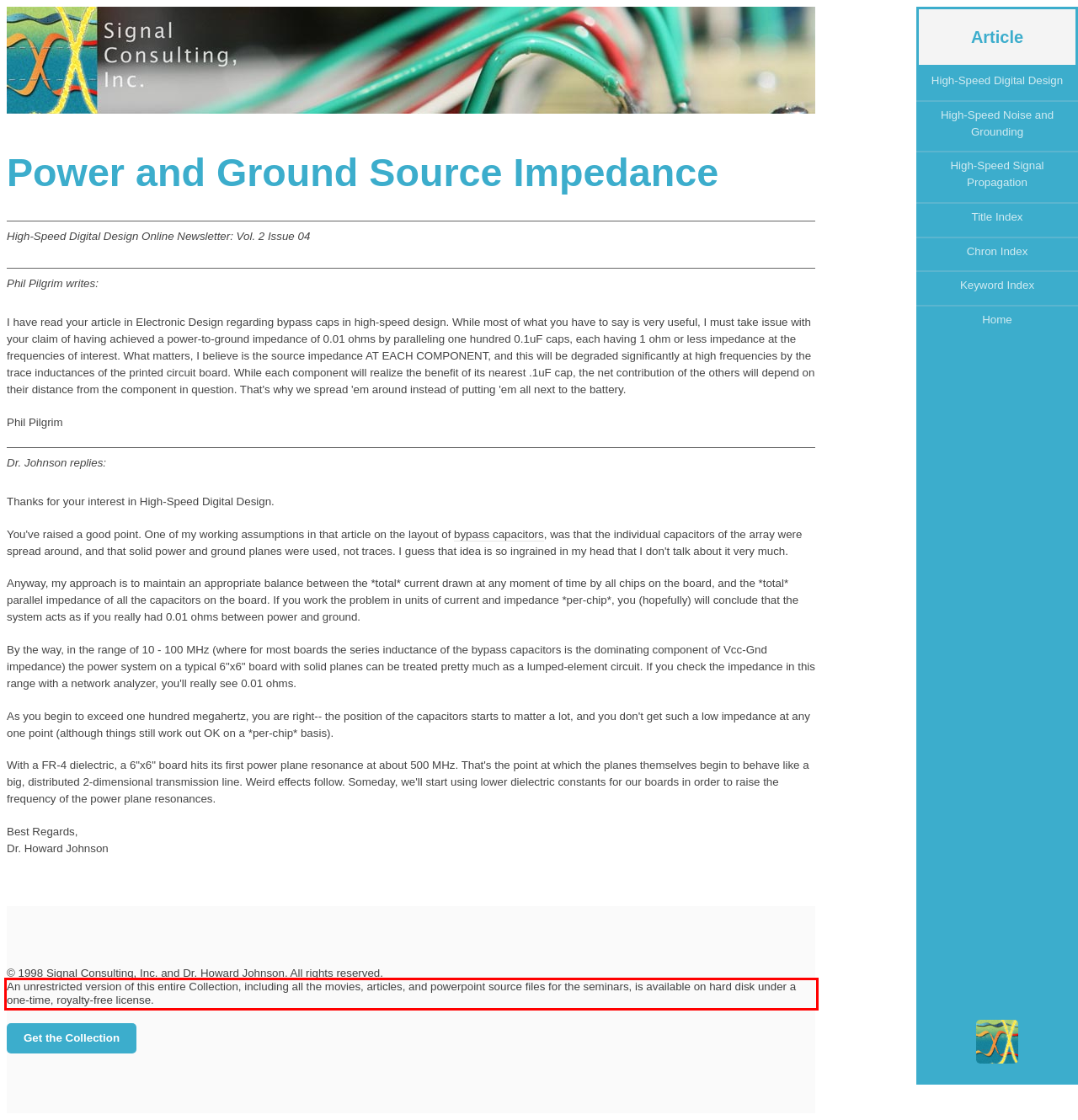From the provided screenshot, extract the text content that is enclosed within the red bounding box.

An unrestricted version of this entire Collection, including all the movies, articles, and powerpoint source files for the seminars, is available on hard disk under a one-time, royalty-free license.